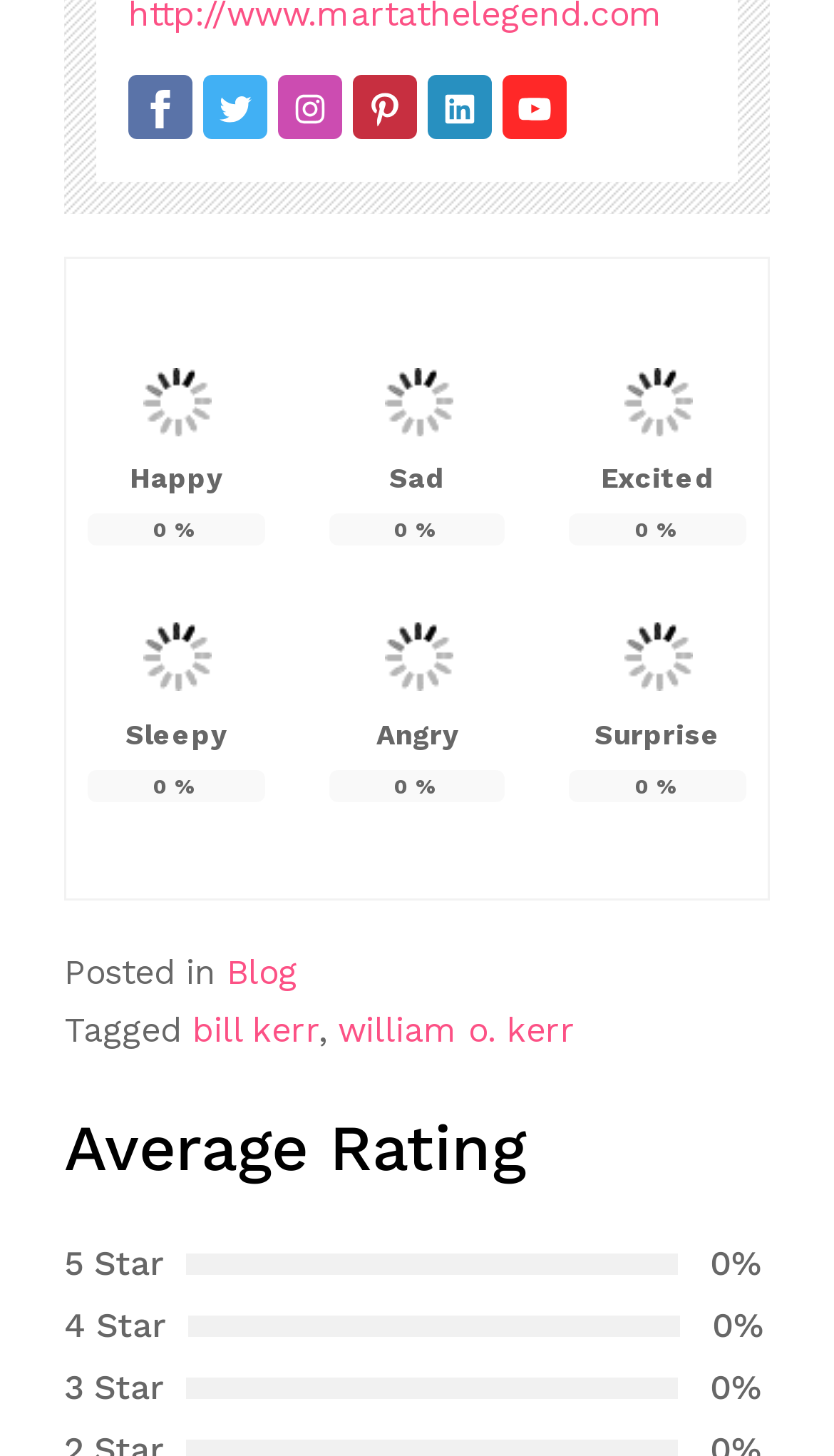How many stars does the average rating have?
Based on the image, give a one-word or short phrase answer.

5